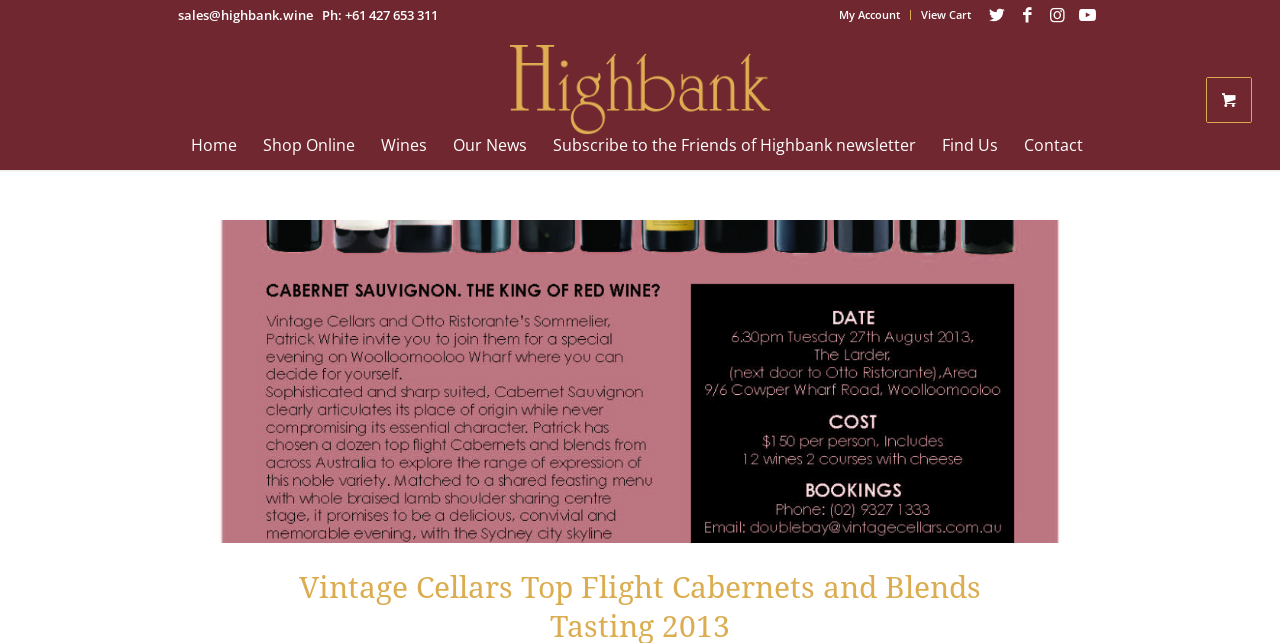Using the description: "View Cart", determine the UI element's bounding box coordinates. Ensure the coordinates are in the format of four float numbers between 0 and 1, i.e., [left, top, right, bottom].

[0.72, 0.0, 0.759, 0.045]